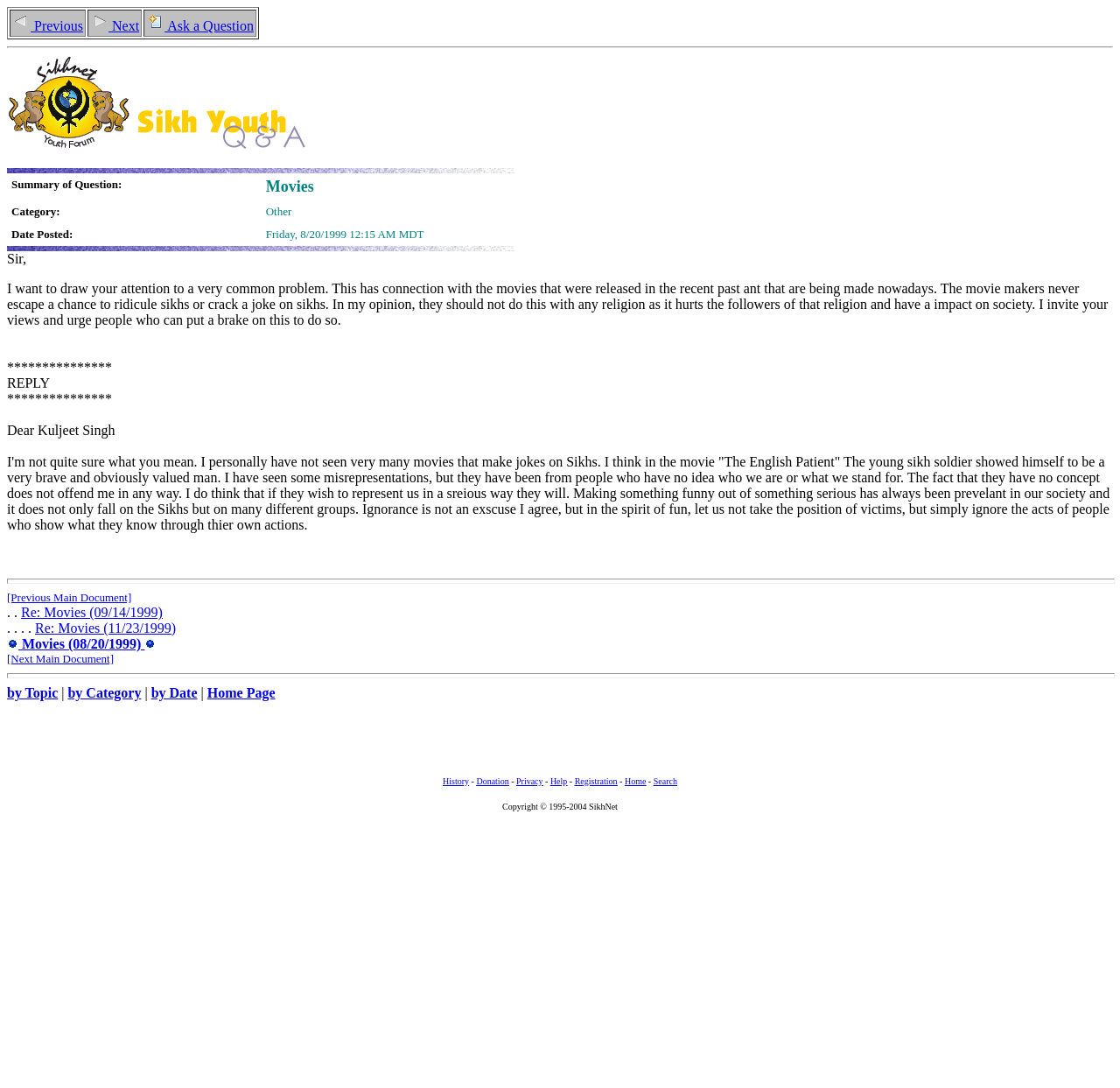Determine the bounding box for the described HTML element: "Movies (08/20/1999)". Ensure the coordinates are four float numbers between 0 and 1 in the format [left, top, right, bottom].

[0.016, 0.585, 0.129, 0.599]